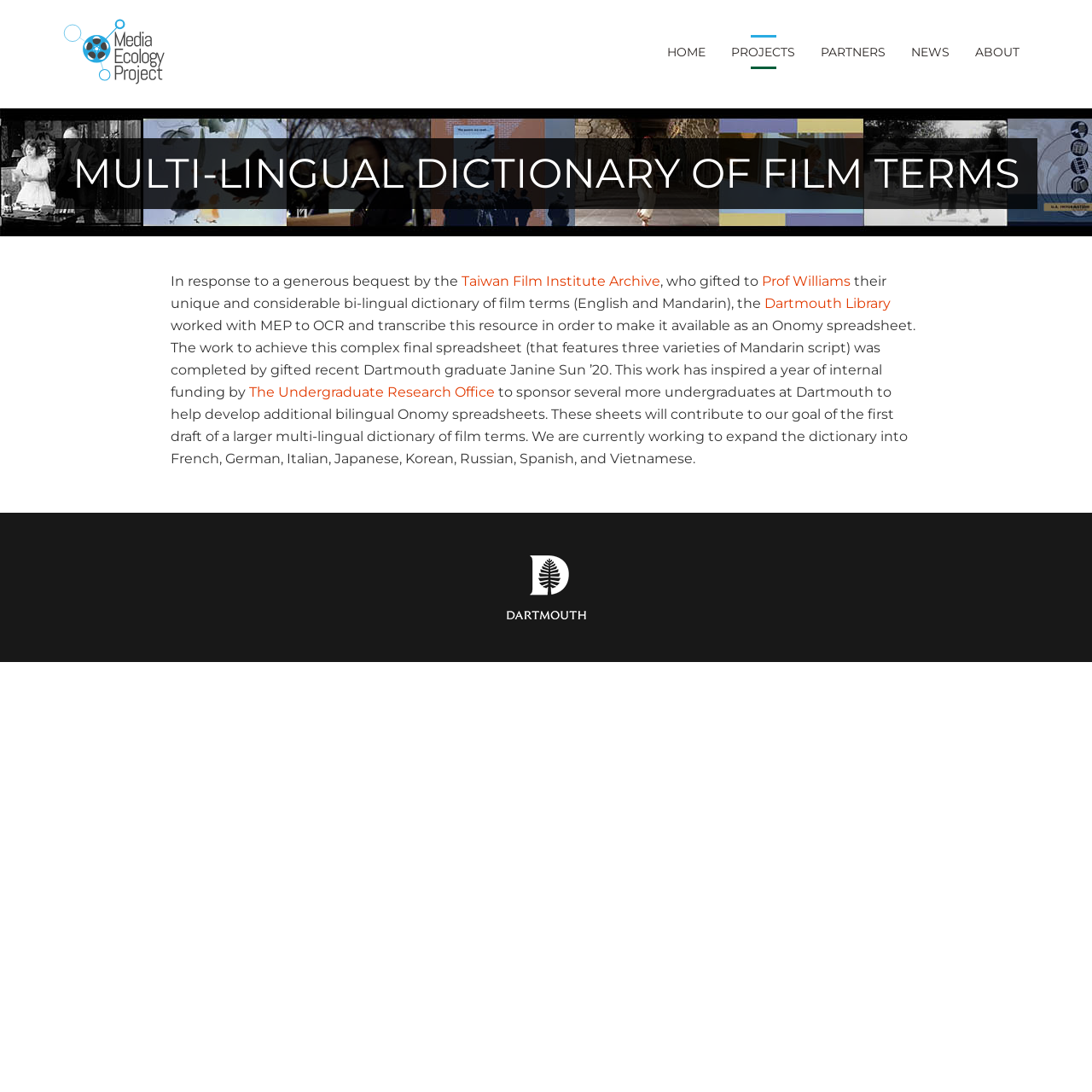Provide your answer in a single word or phrase: 
How many languages will the dictionary eventually have?

At least 10